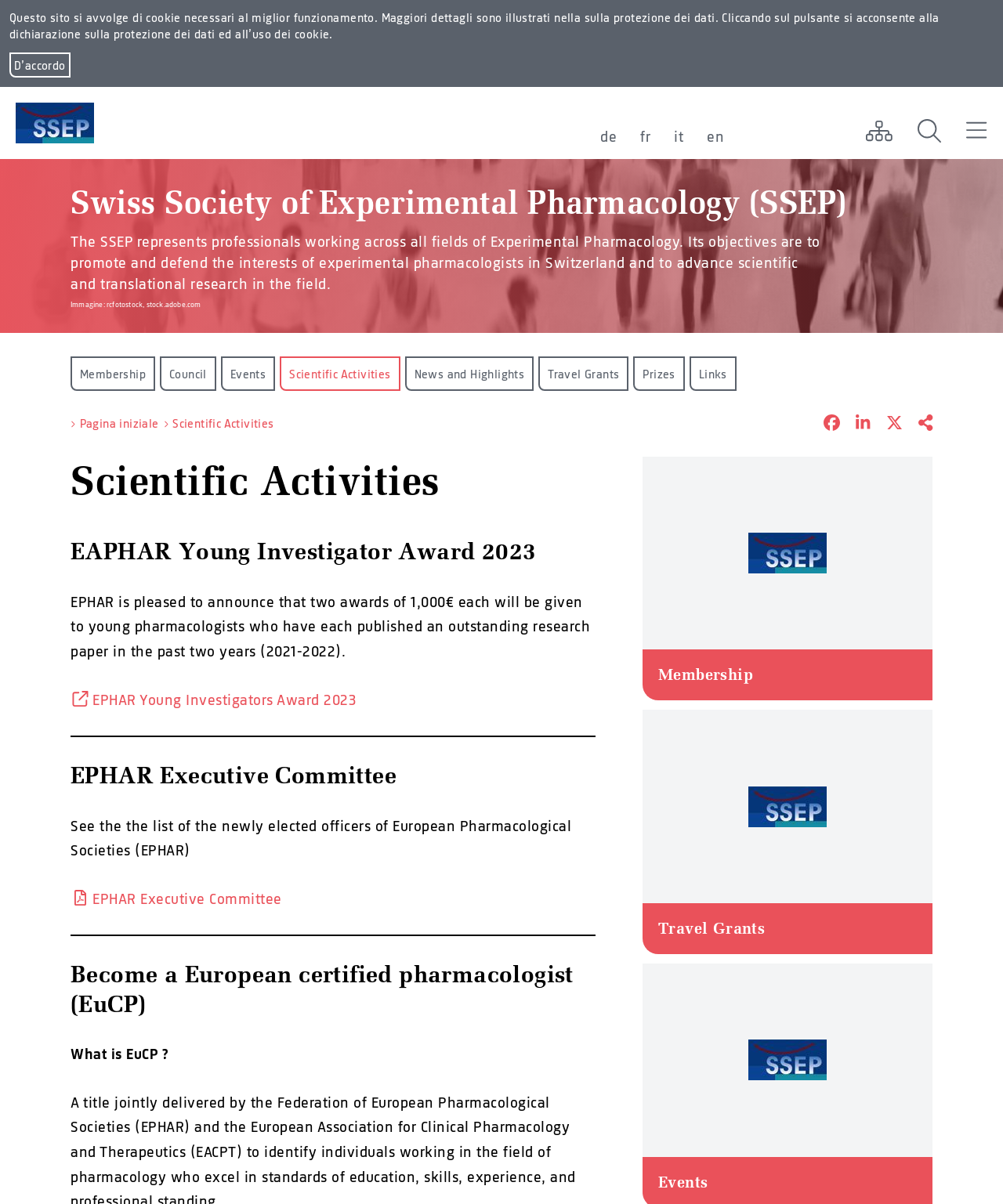Please specify the bounding box coordinates of the clickable region to carry out the following instruction: "Check the 'Events' page". The coordinates should be four float numbers between 0 and 1, in the format [left, top, right, bottom].

[0.222, 0.297, 0.273, 0.323]